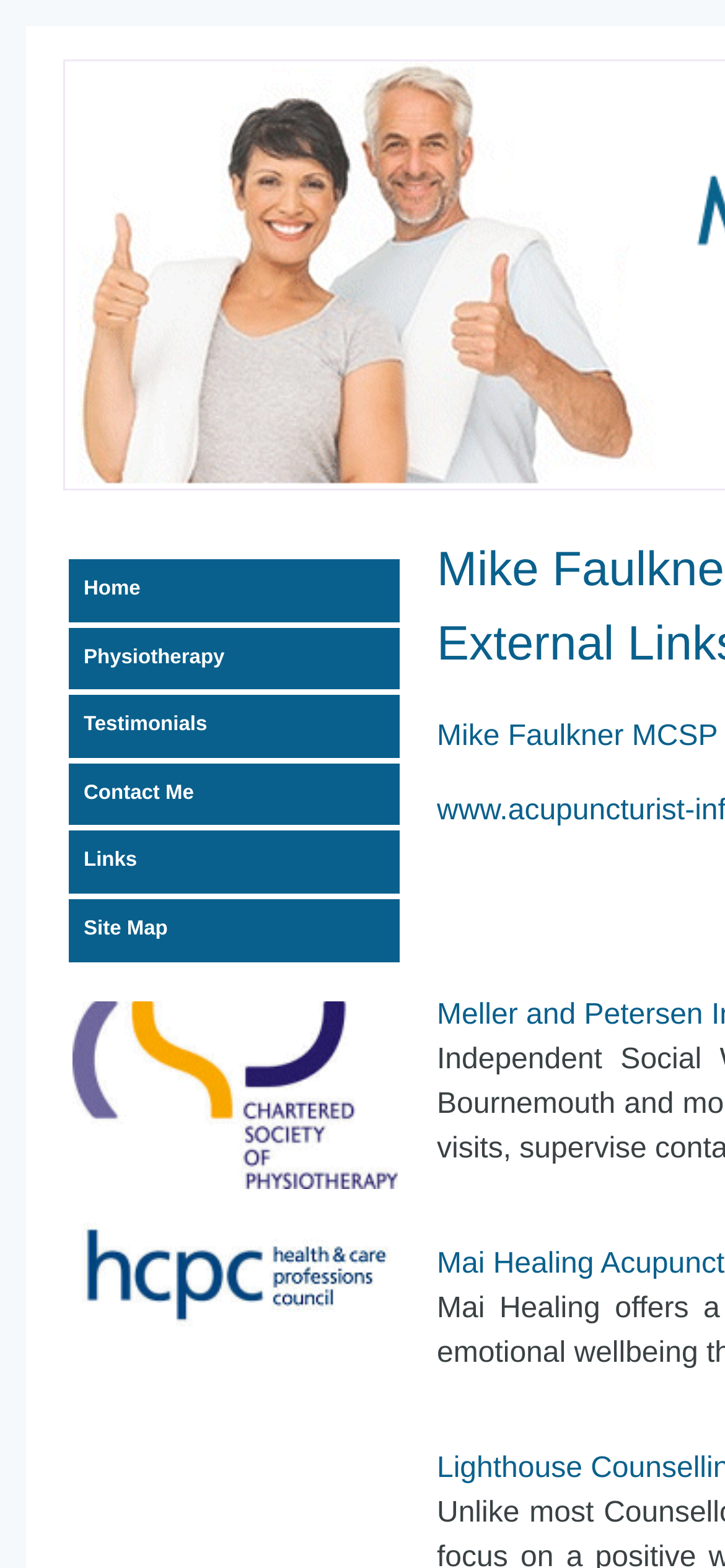From the details in the image, provide a thorough response to the question: What is the location of Mike Faulkner's physiotherapy practice?

The webpage mentions Portsmouth and Hampshire, indicating that Mike Faulkner's physiotherapy practice is located in this area.